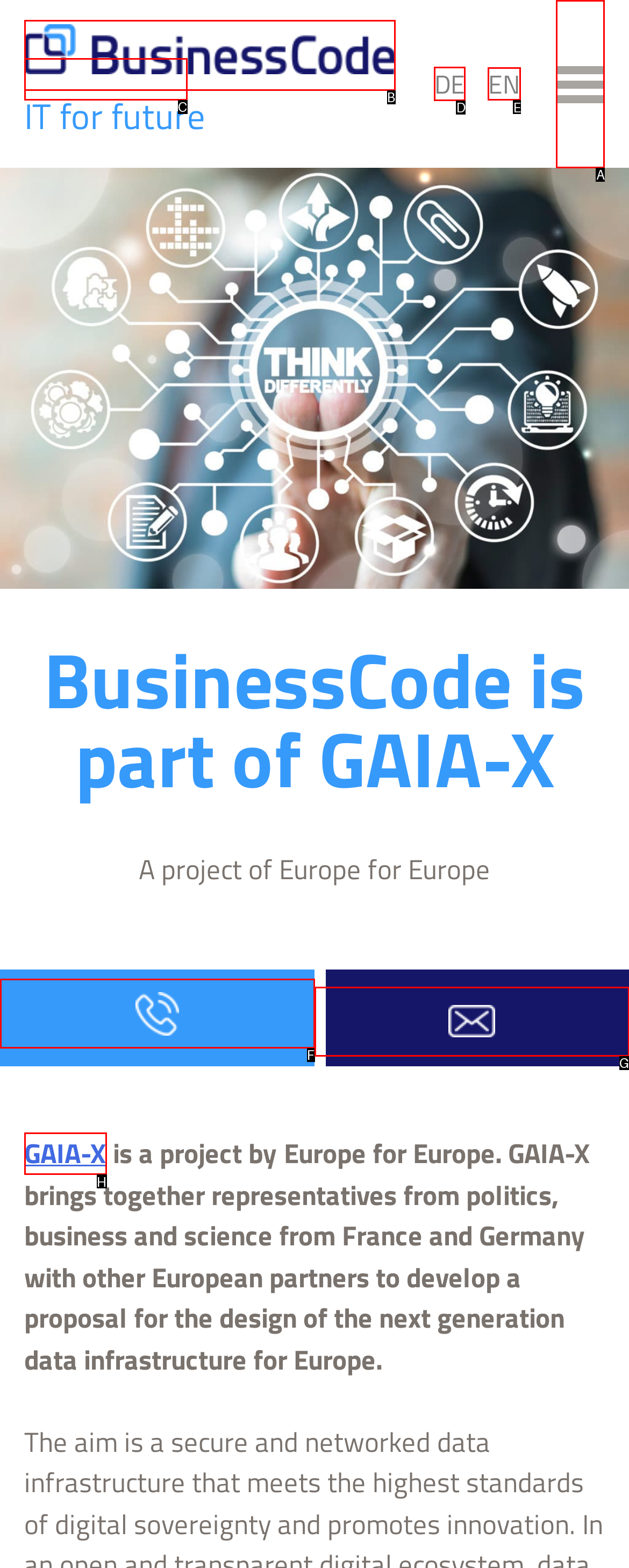Identify the correct option to click in order to accomplish the task: Select the English language Provide your answer with the letter of the selected choice.

E